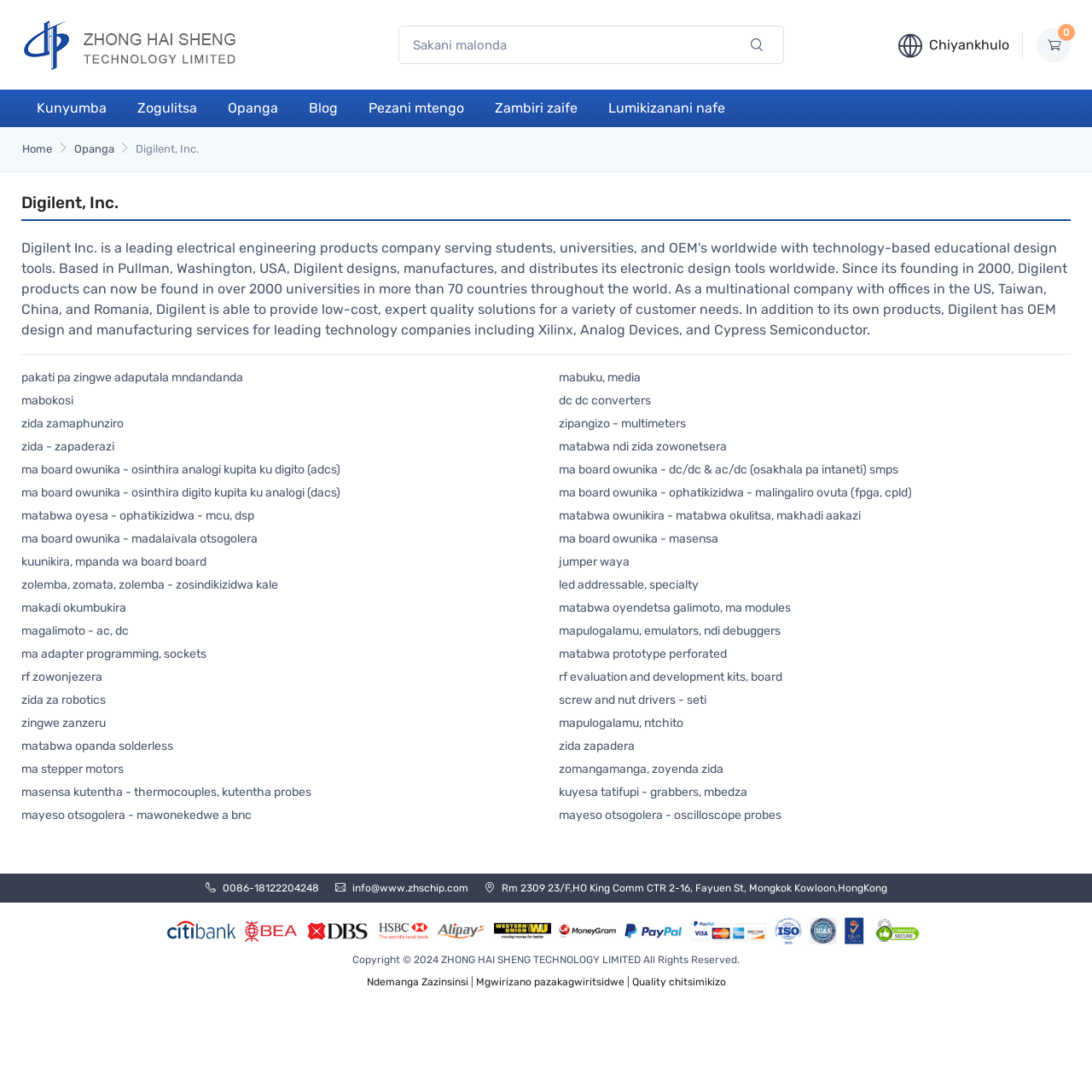Determine the bounding box coordinates of the region that needs to be clicked to achieve the task: "Click the 'Pezani mtengo' link".

[0.323, 0.082, 0.439, 0.116]